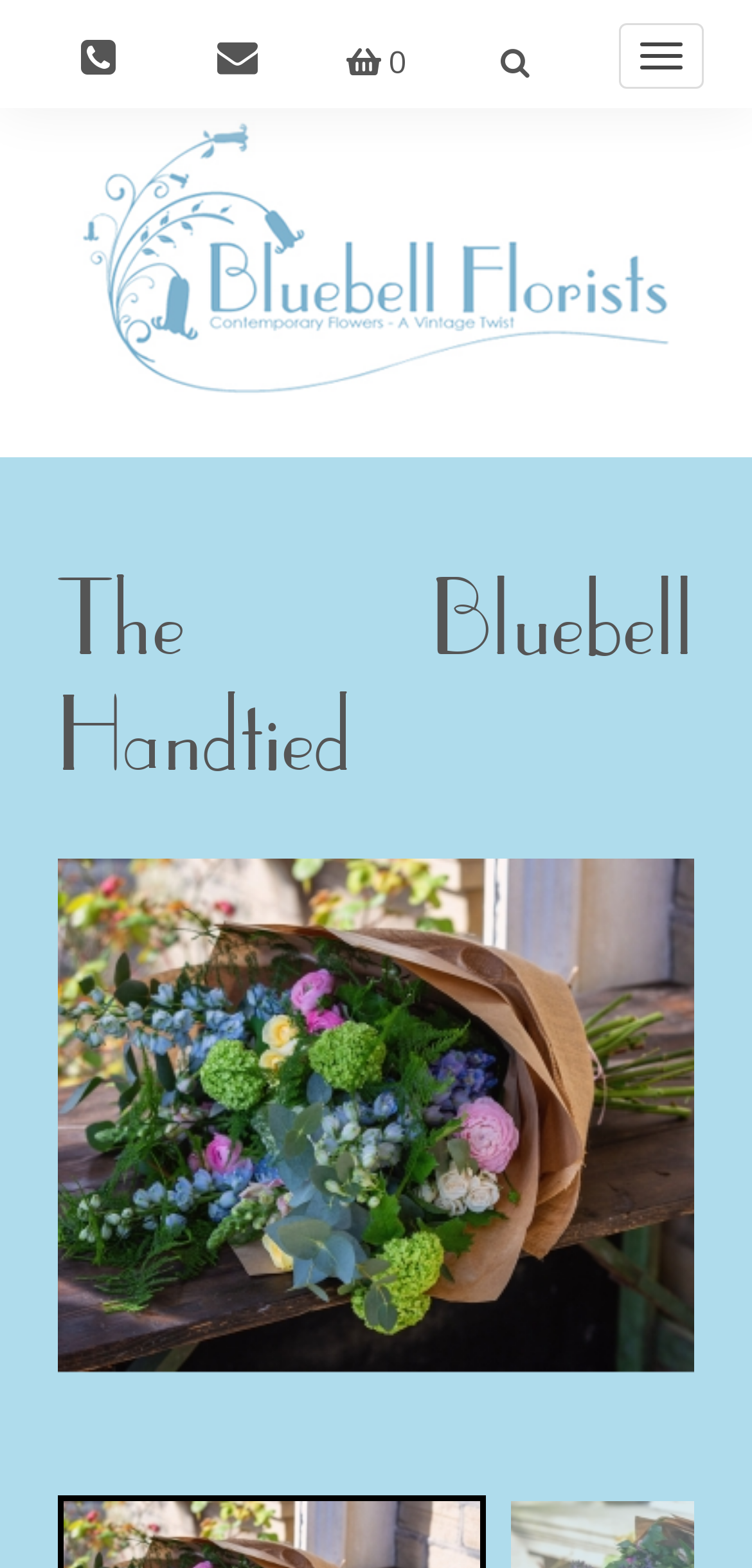Please provide a short answer using a single word or phrase for the question:
How many slides are there in the carousel?

2